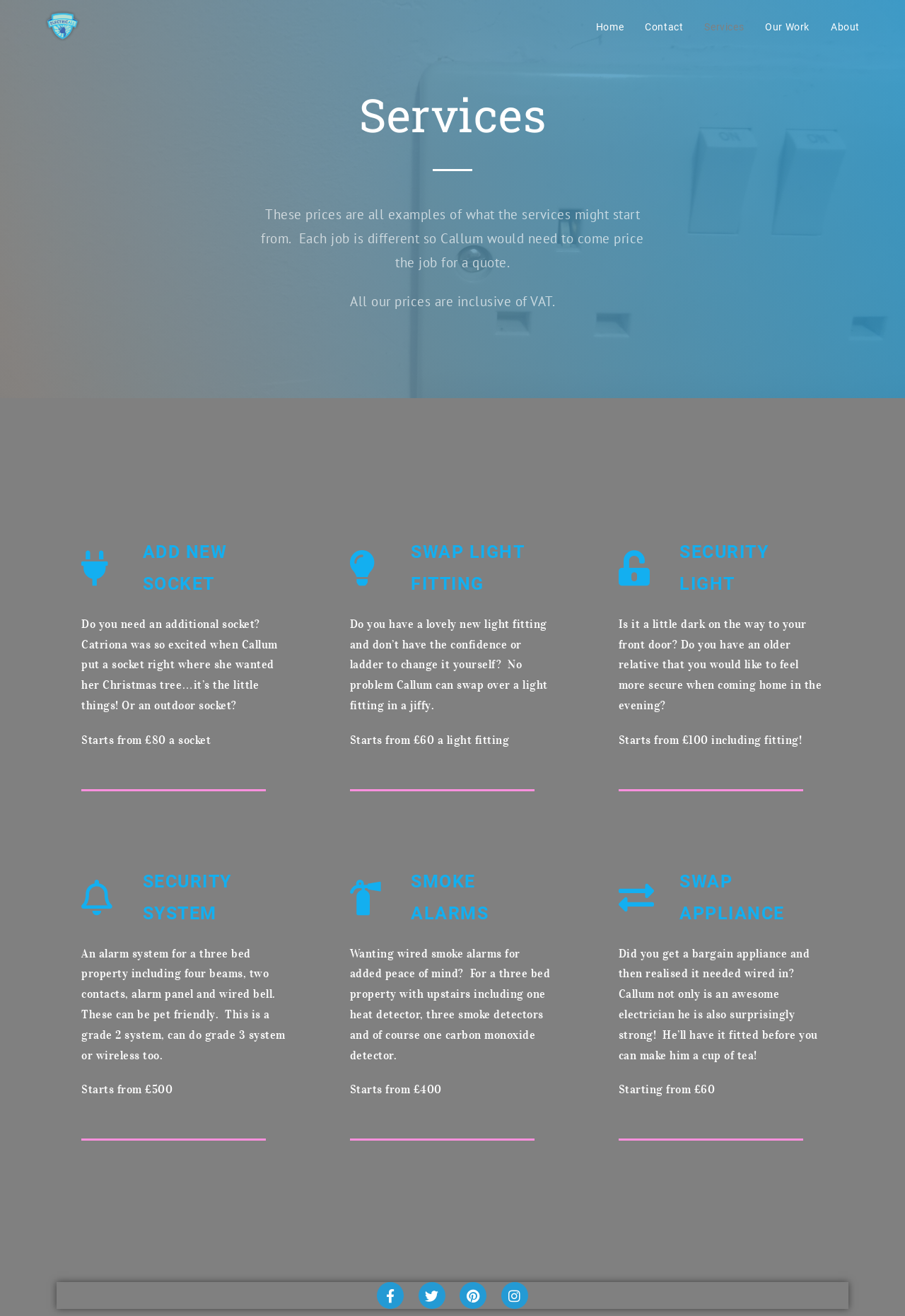What is the grade of the alarm system mentioned?
Please provide a detailed answer to the question.

The alarm system mentioned is a grade 2 system, which is specifically mentioned in the 'SECURITY SYSTEM' section, and it can also be upgraded to a grade 3 system or made wireless.